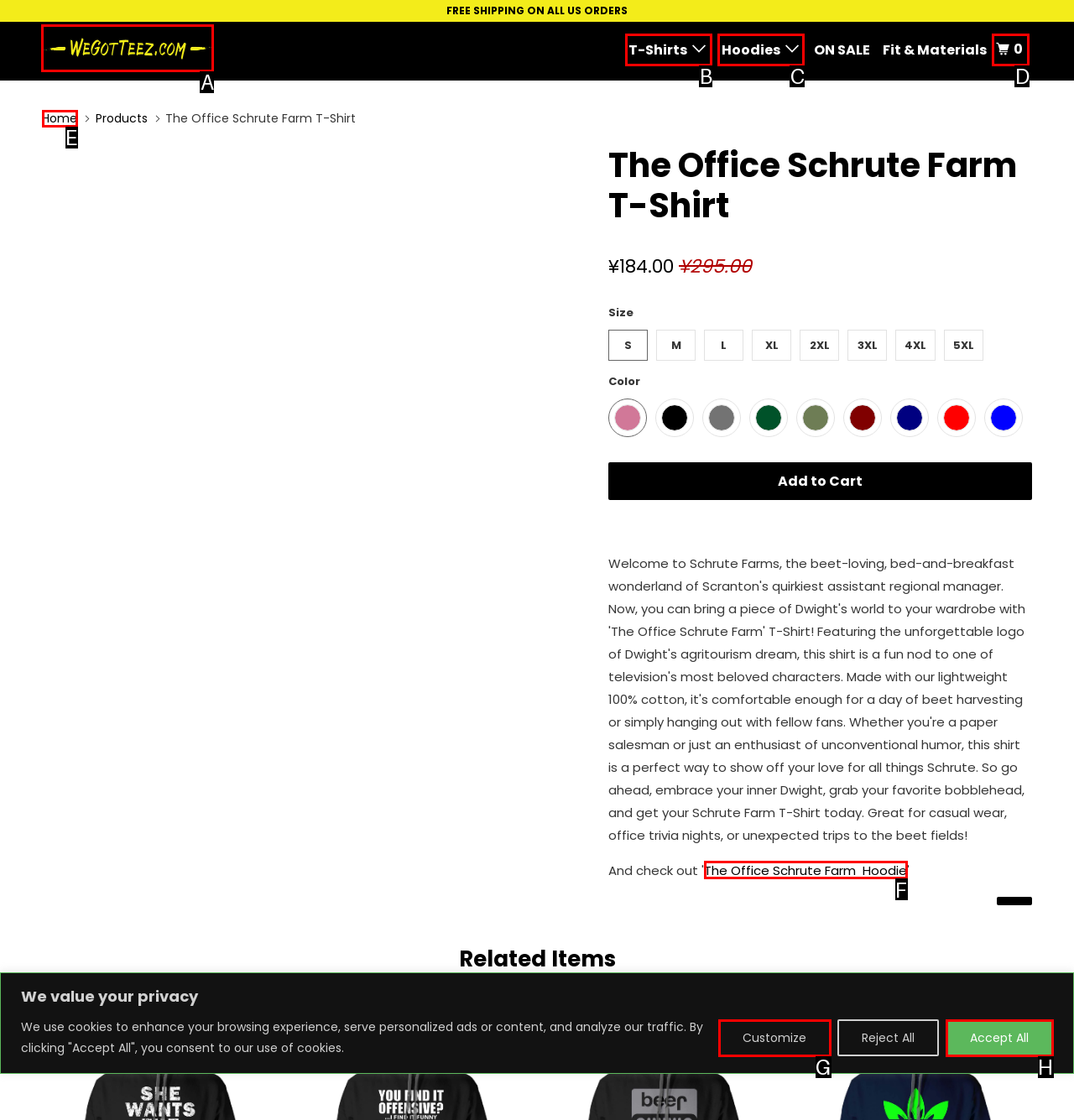Tell me which one HTML element I should click to complete the following task: Click the 'We Got Teez' link Answer with the option's letter from the given choices directly.

A